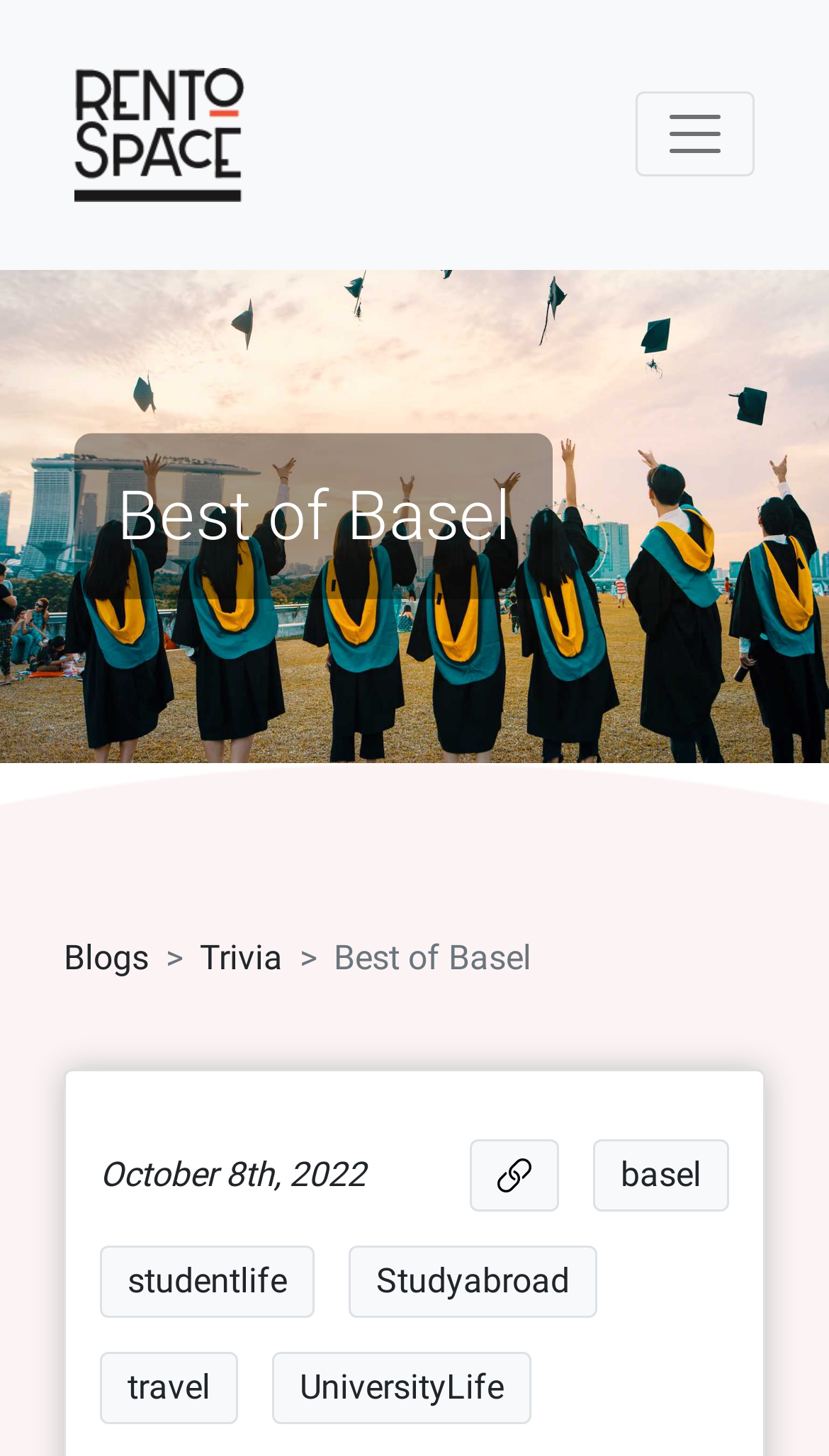Extract the bounding box coordinates of the UI element described by: "title="Copy to clipboard"". The coordinates should include four float numbers ranging from 0 to 1, e.g., [left, top, right, bottom].

[0.6, 0.795, 0.641, 0.822]